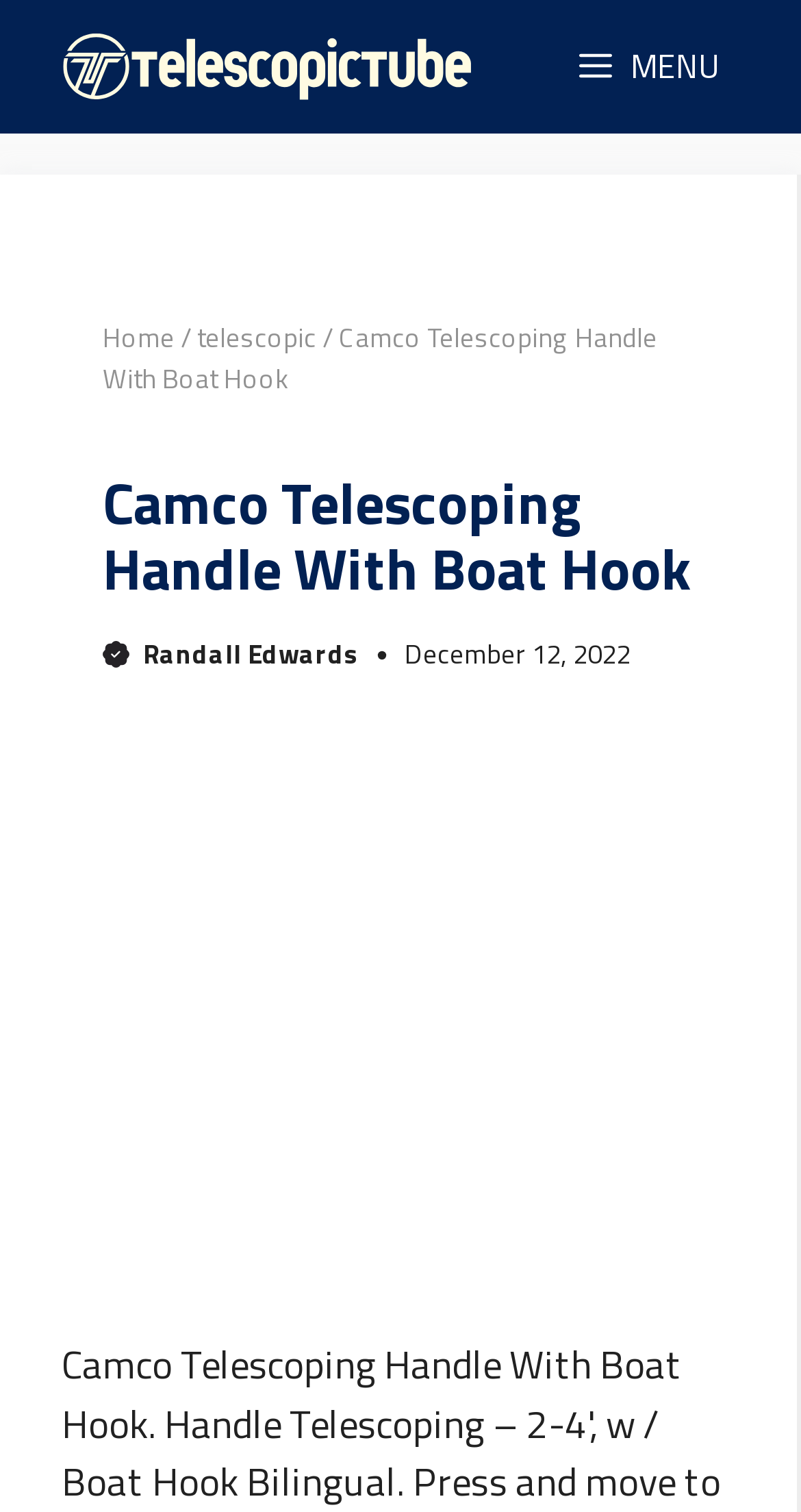Describe the webpage meticulously, covering all significant aspects.

The webpage is about the "Camco Telescoping Handle With Boat Hook" product. At the top, there is a primary navigation menu with a "MENU" button on the right side. Below the navigation menu, there is a breadcrumbs section that shows the path "Home > telescopic > Camco Telescoping Handle With Boat Hook". 

On the left side, there is a heading with the product name "Camco Telescoping Handle With Boat Hook". Below the heading, there is an image, followed by a link to "Randall Edwards" and another image. To the right of these elements, there is a time stamp showing "December 12, 2022". 

Further down, there is a section with a header, but it does not contain any descriptive text. The page also has a link to "Telescopic Tube" at the top, accompanied by an image with the same name.